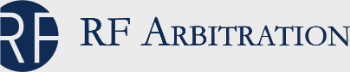Provide a comprehensive description of the image.

The image features the logo of RF Arbitration, prominently displayed with the initials "RF" stylized within a circular emblem. The text "ARBITRATION" is presented in a clean, professional font, emphasizing the organization’s focus on arbitration services. This logo reinforces the brand's identity, signifying its expertise in conflict resolution and legal advisory services. Below the logo, the page includes contact details and a call to action for potential clients to reach out, further highlighting RF Arbitration's commitment to professional client relations.